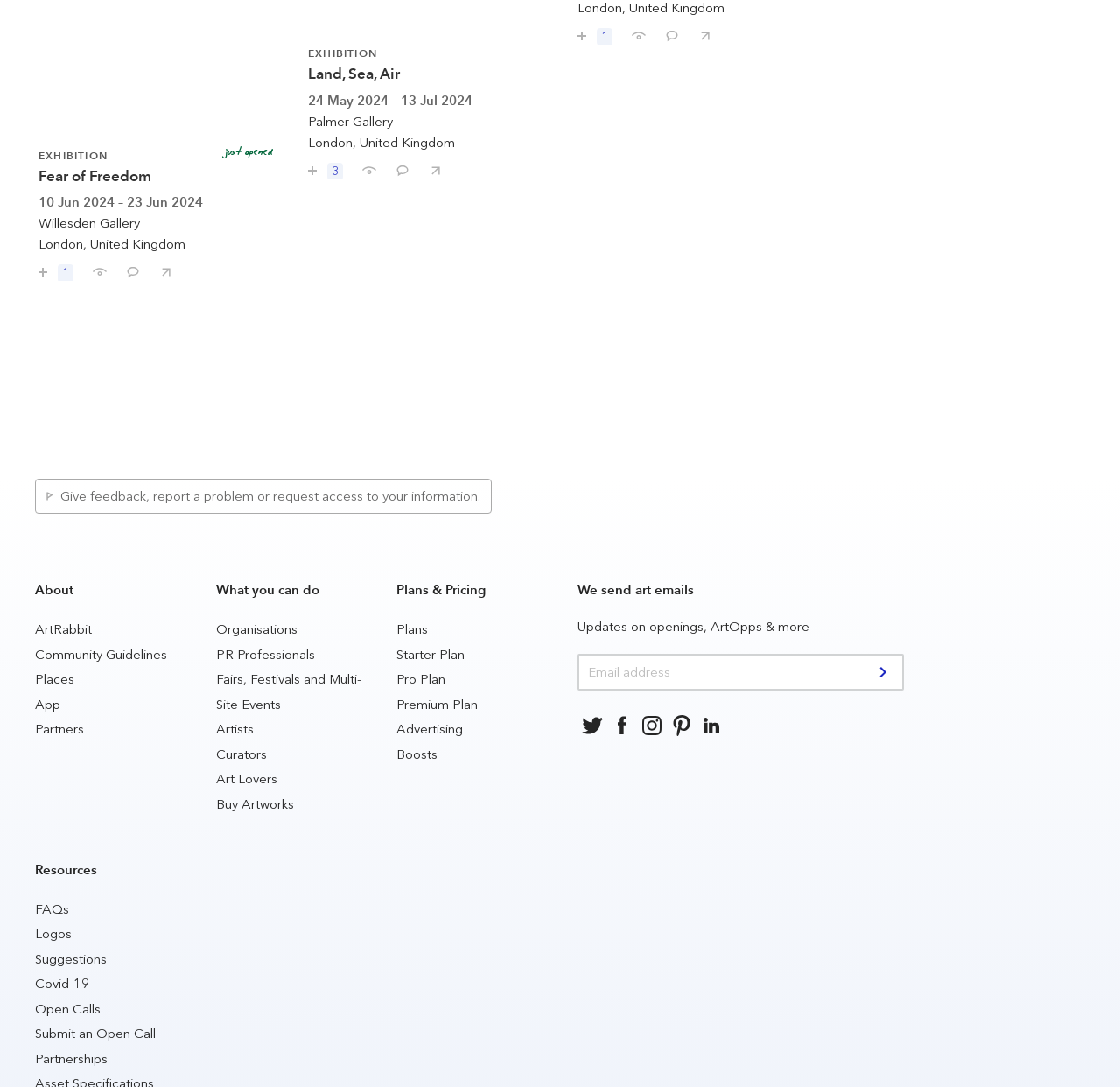Provide a brief response to the question below using a single word or phrase: 
What is the purpose of the textbox?

Enter email